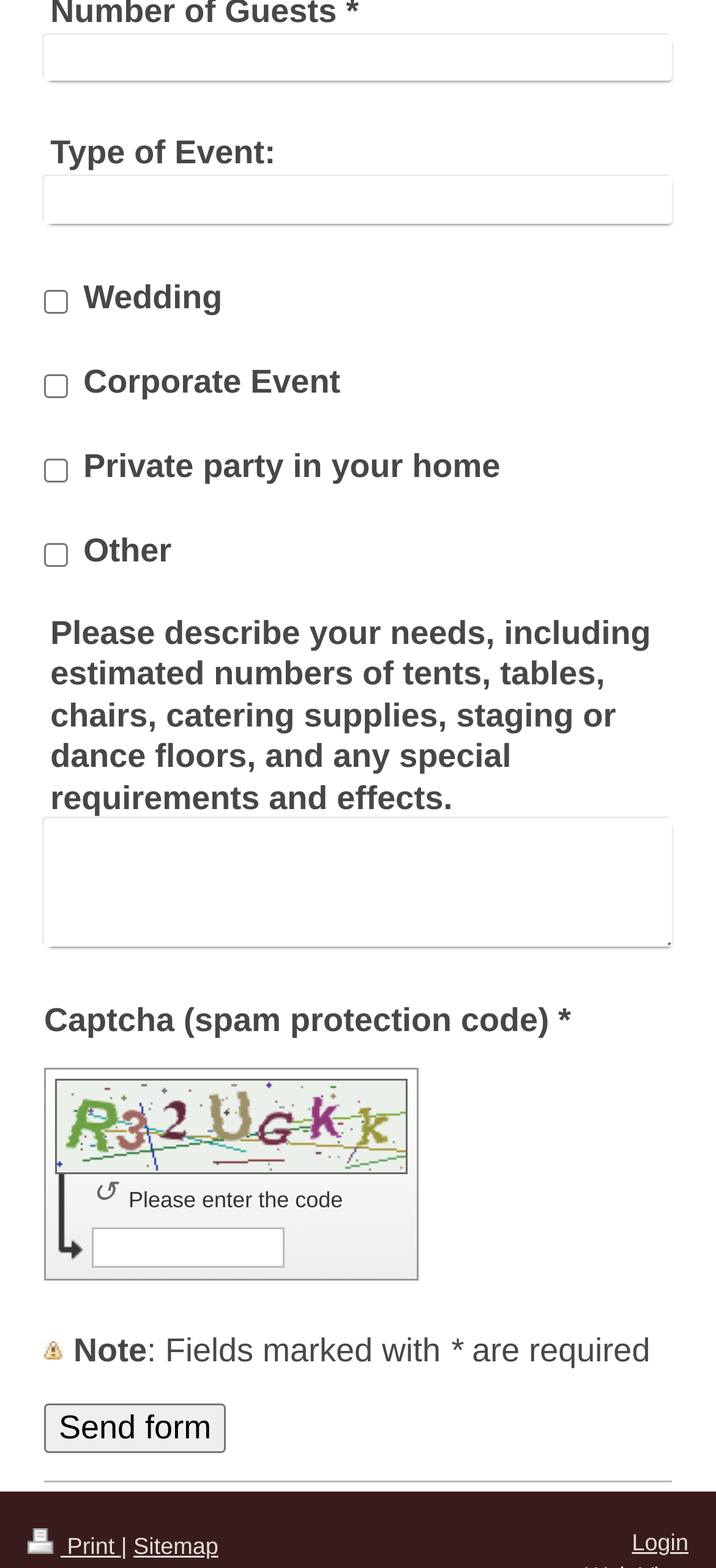Provide a brief response in the form of a single word or phrase:
What is the purpose of the checkbox 'Wedding'?

To select event type